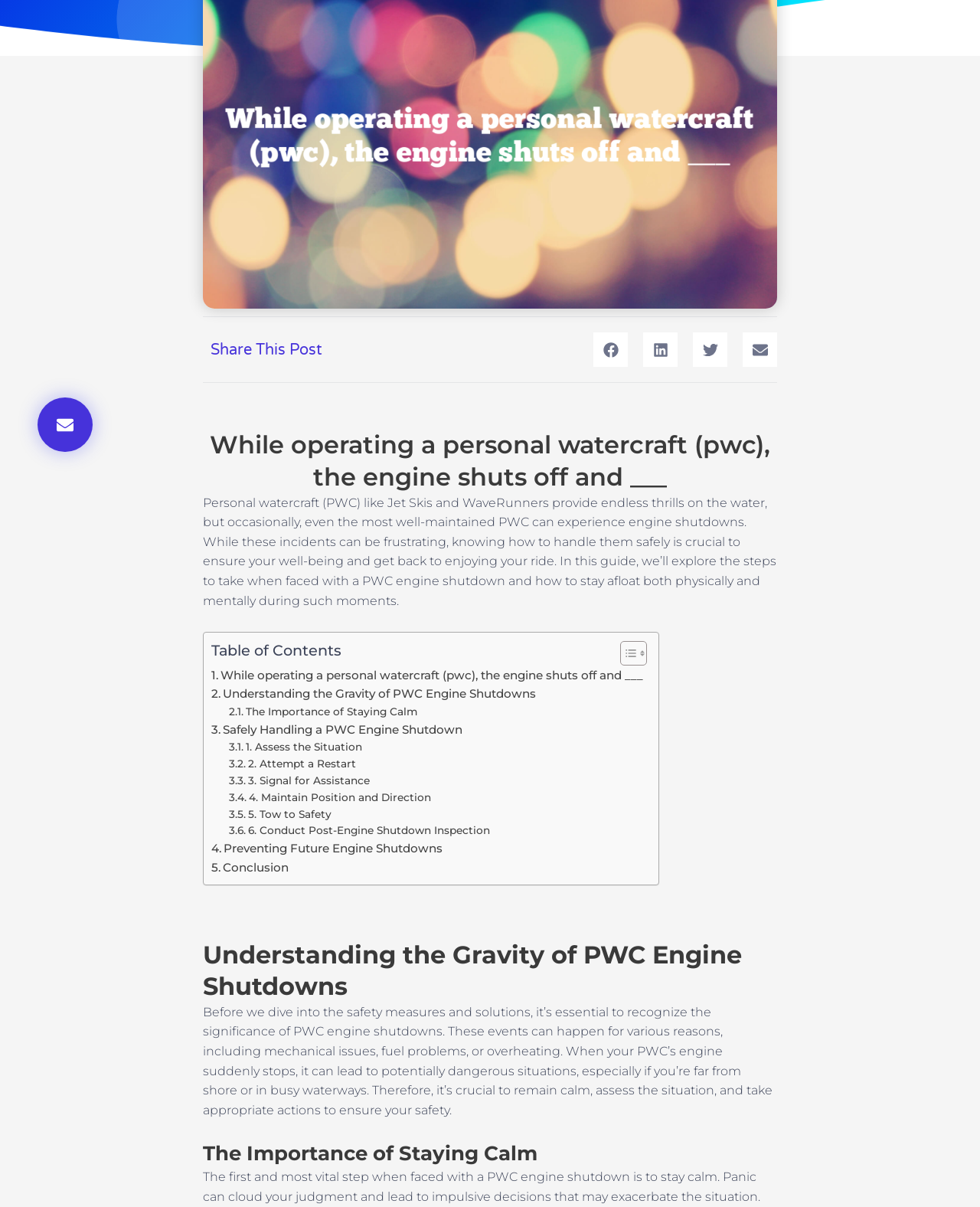Given the description of the UI element: "2. Attempt a Restart", predict the bounding box coordinates in the form of [left, top, right, bottom], with each value being a float between 0 and 1.

[0.233, 0.626, 0.363, 0.64]